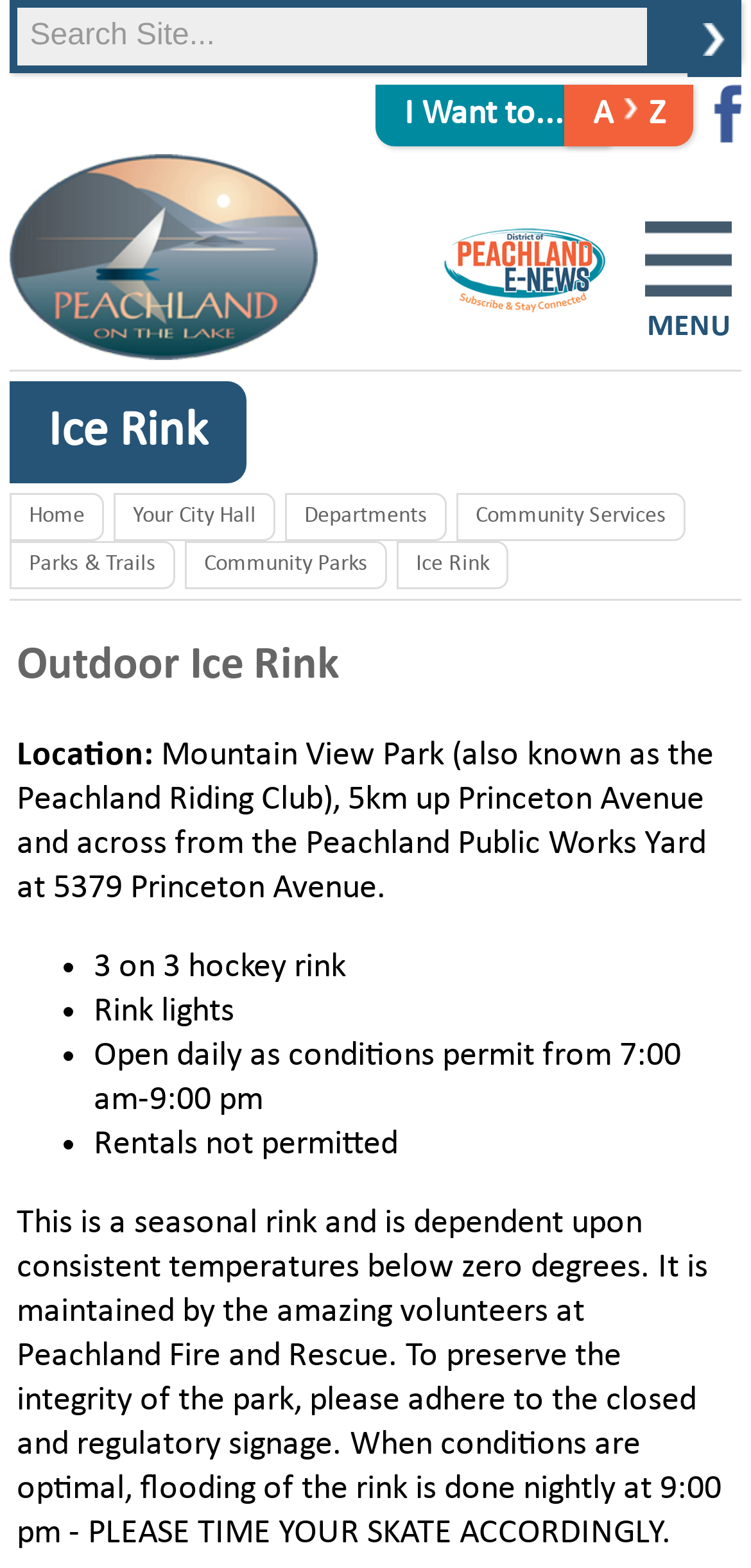Identify the bounding box for the UI element specified in this description: "Privacy Policy". The coordinates must be four float numbers between 0 and 1, formatted as [left, top, right, bottom].

None